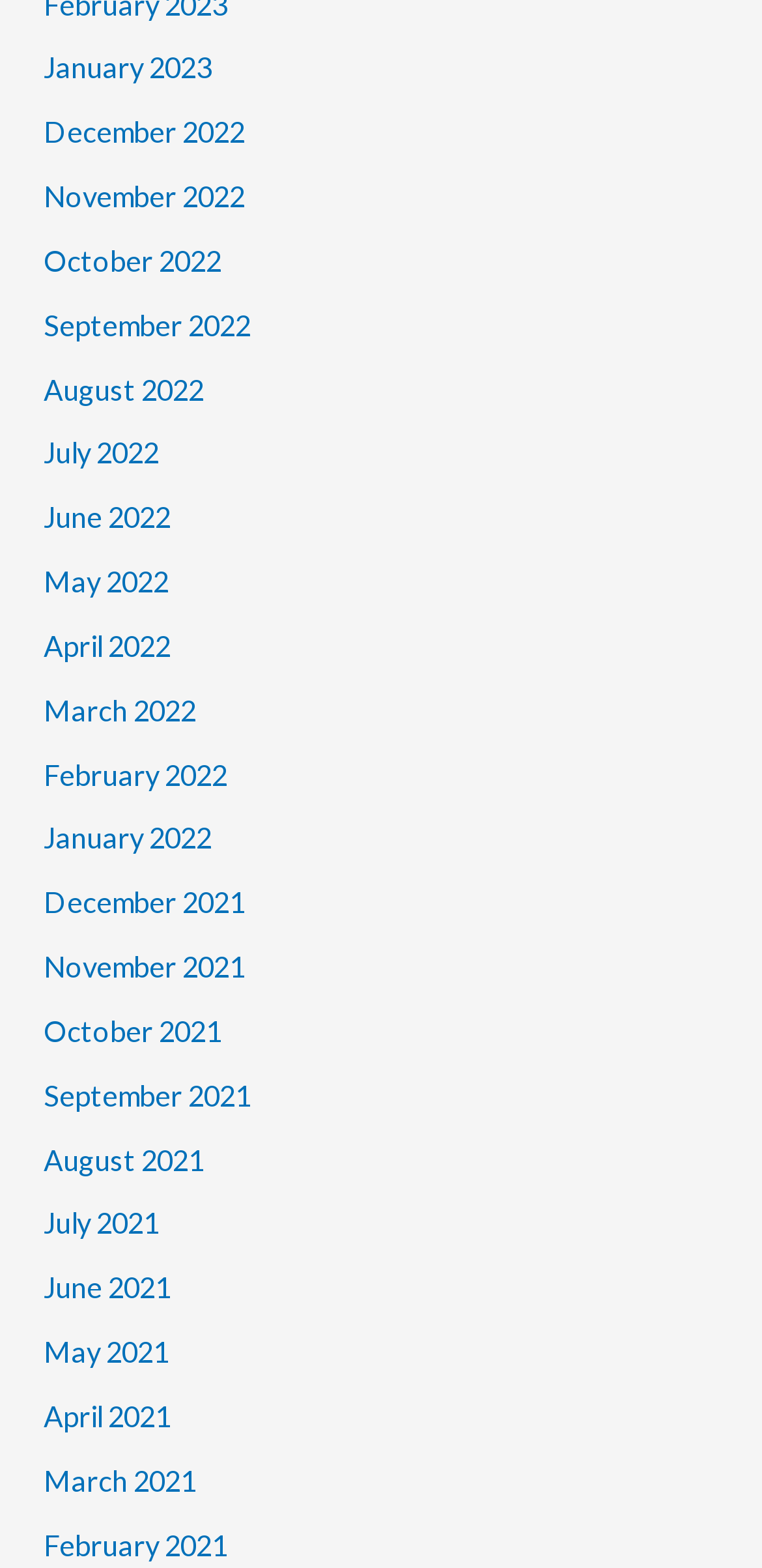How many months are listed in total?
Relying on the image, give a concise answer in one word or a brief phrase.

24